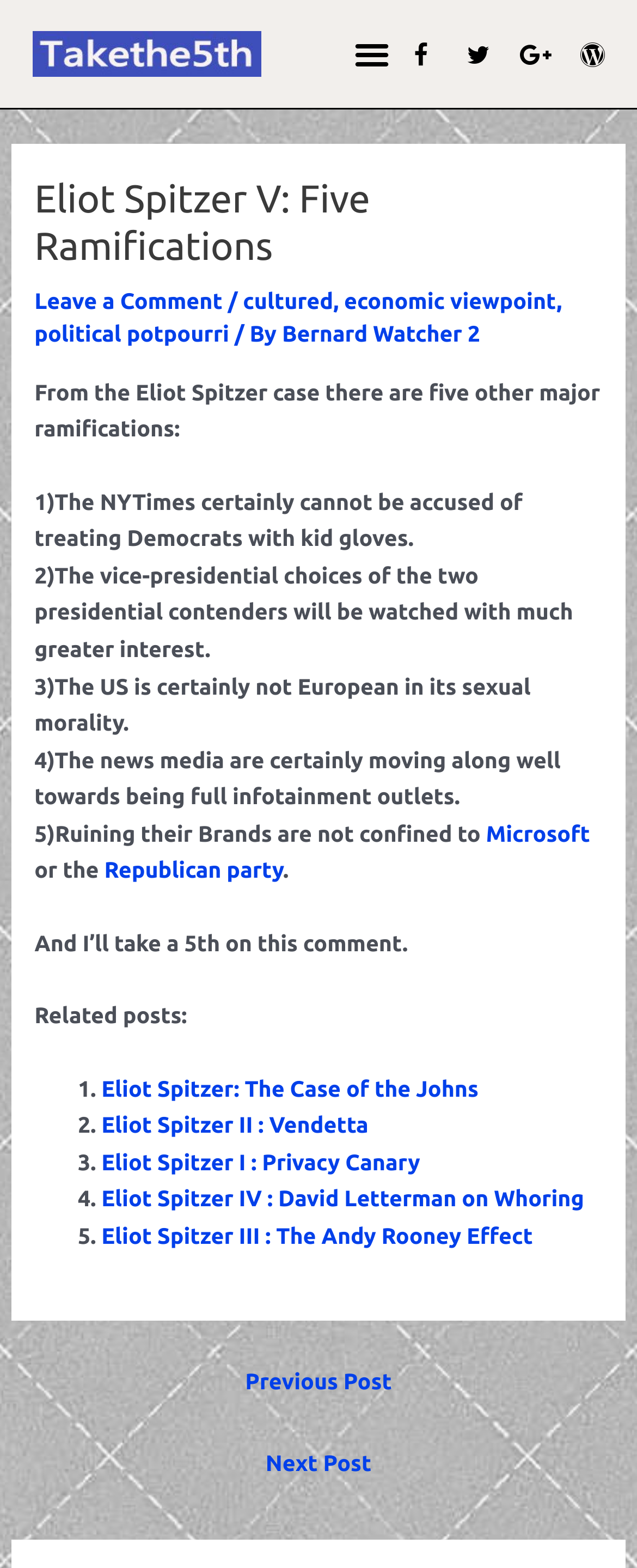Can you show the bounding box coordinates of the region to click on to complete the task described in the instruction: "Share on Facebook"?

[0.66, 0.025, 0.684, 0.152]